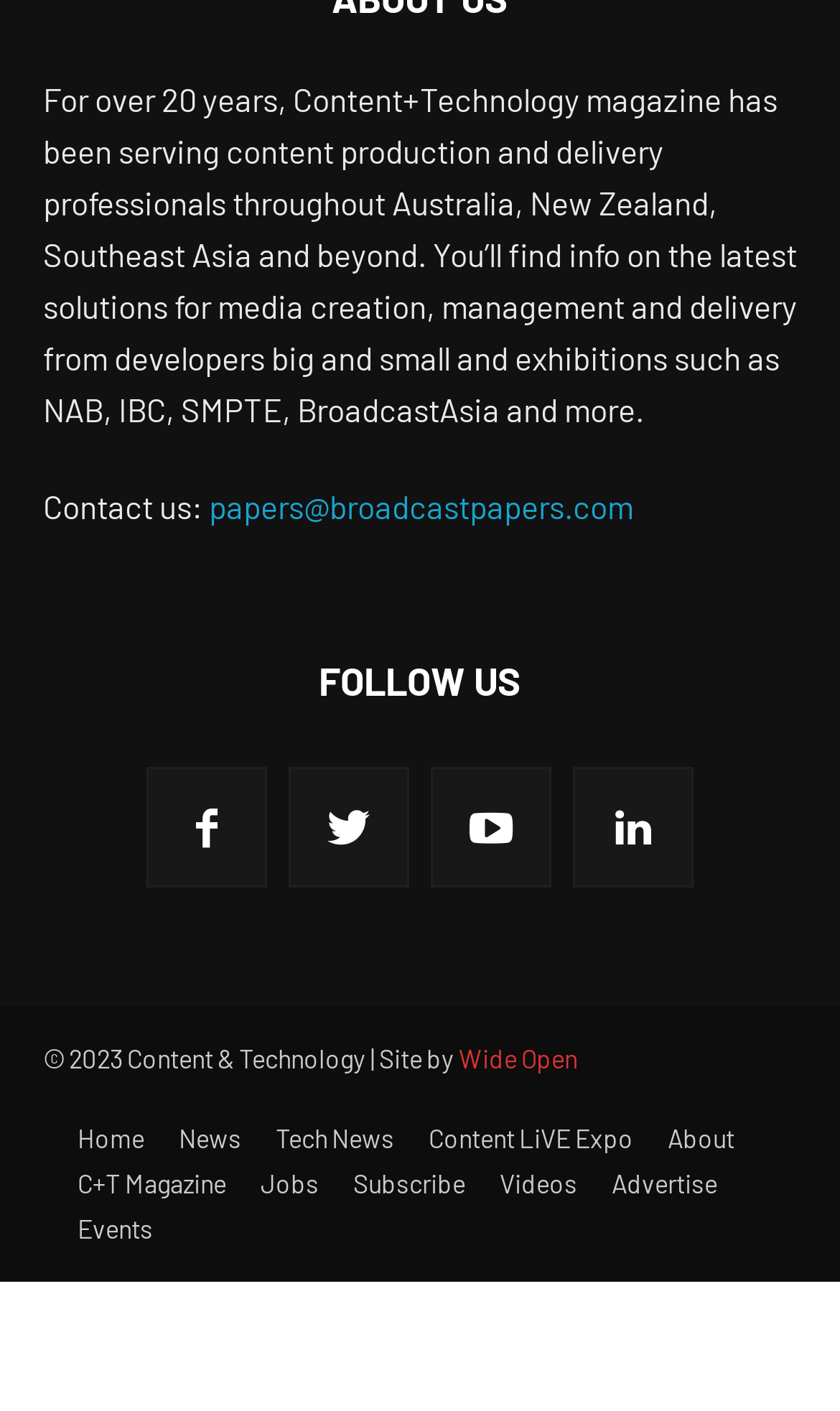How can I contact the website?
Examine the image and provide an in-depth answer to the question.

The contact information is provided in the form of an email address, 'papers@broadcastpapers.com', which is linked to the text 'Contact us:' near the top of the webpage.